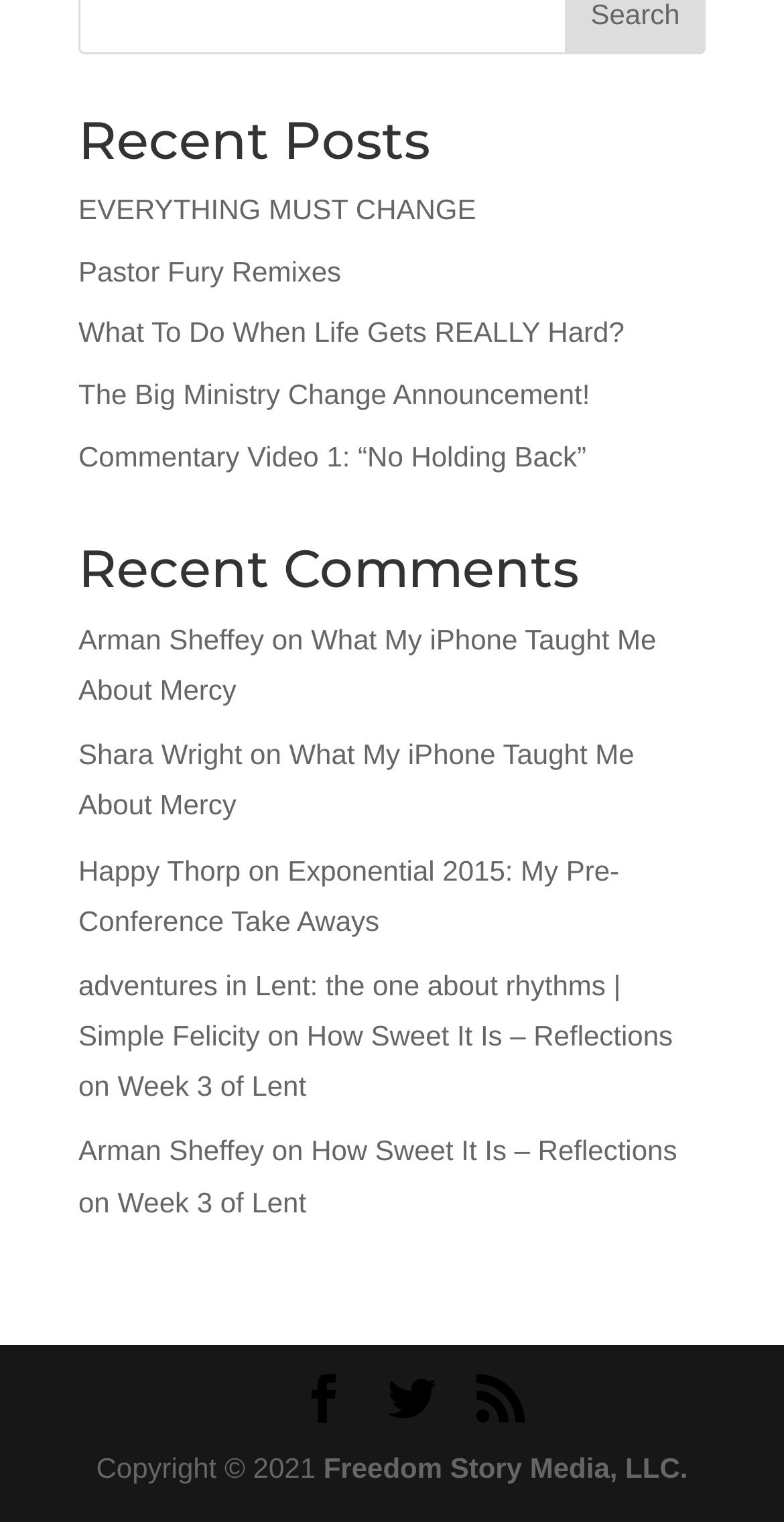How many recent comments are listed?
Using the image, give a concise answer in the form of a single word or short phrase.

4